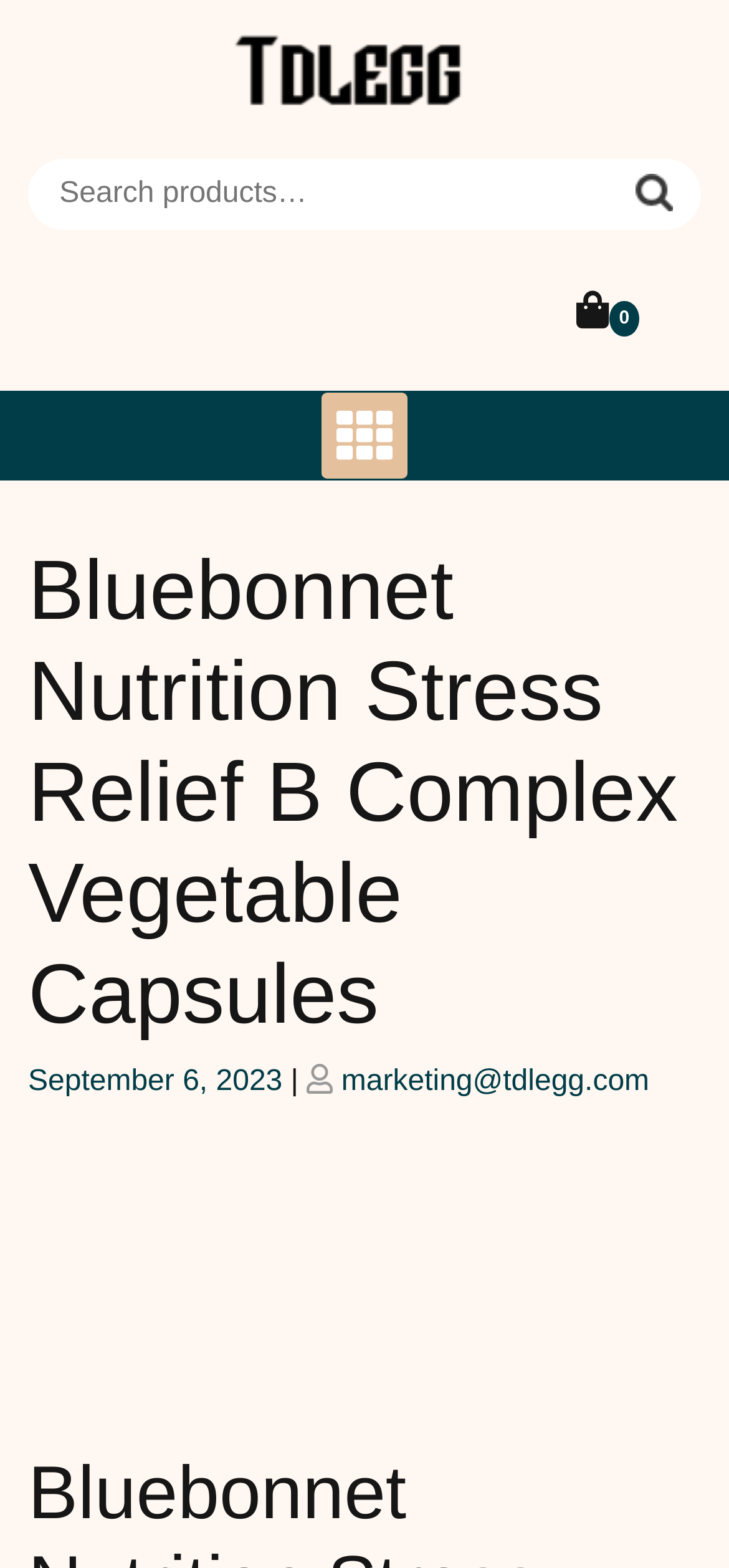What is the purpose of the button with the '' icon?
Examine the webpage screenshot and provide an in-depth answer to the question.

I found a button with the '' icon, but I couldn't determine its purpose based on the information provided on the webpage.